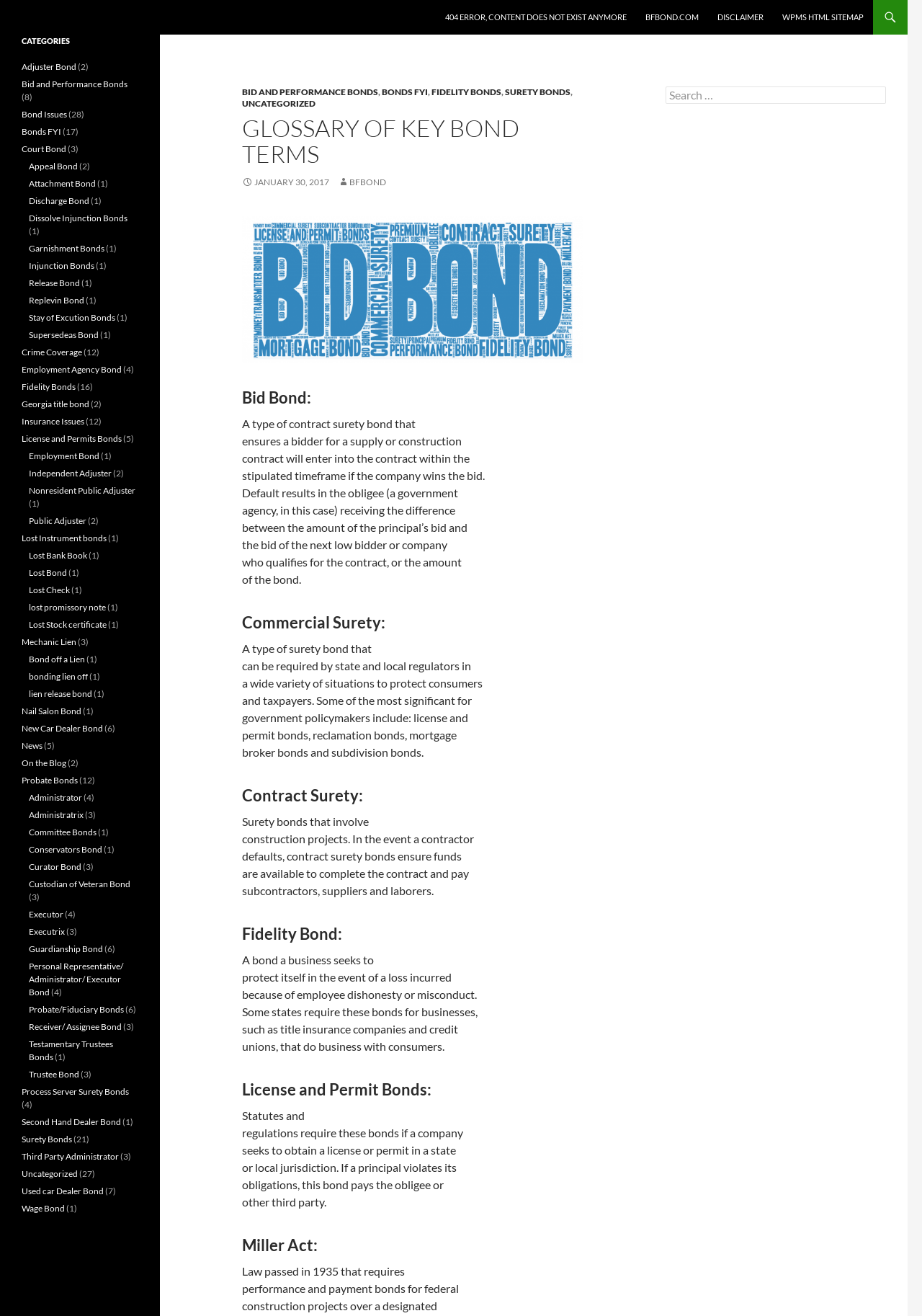Please determine the bounding box coordinates, formatted as (top-left x, top-left y, bottom-right x, bottom-right y), with all values as floating point numbers between 0 and 1. Identify the bounding box of the region described as: Testamentary Trustees Bonds

[0.031, 0.789, 0.123, 0.807]